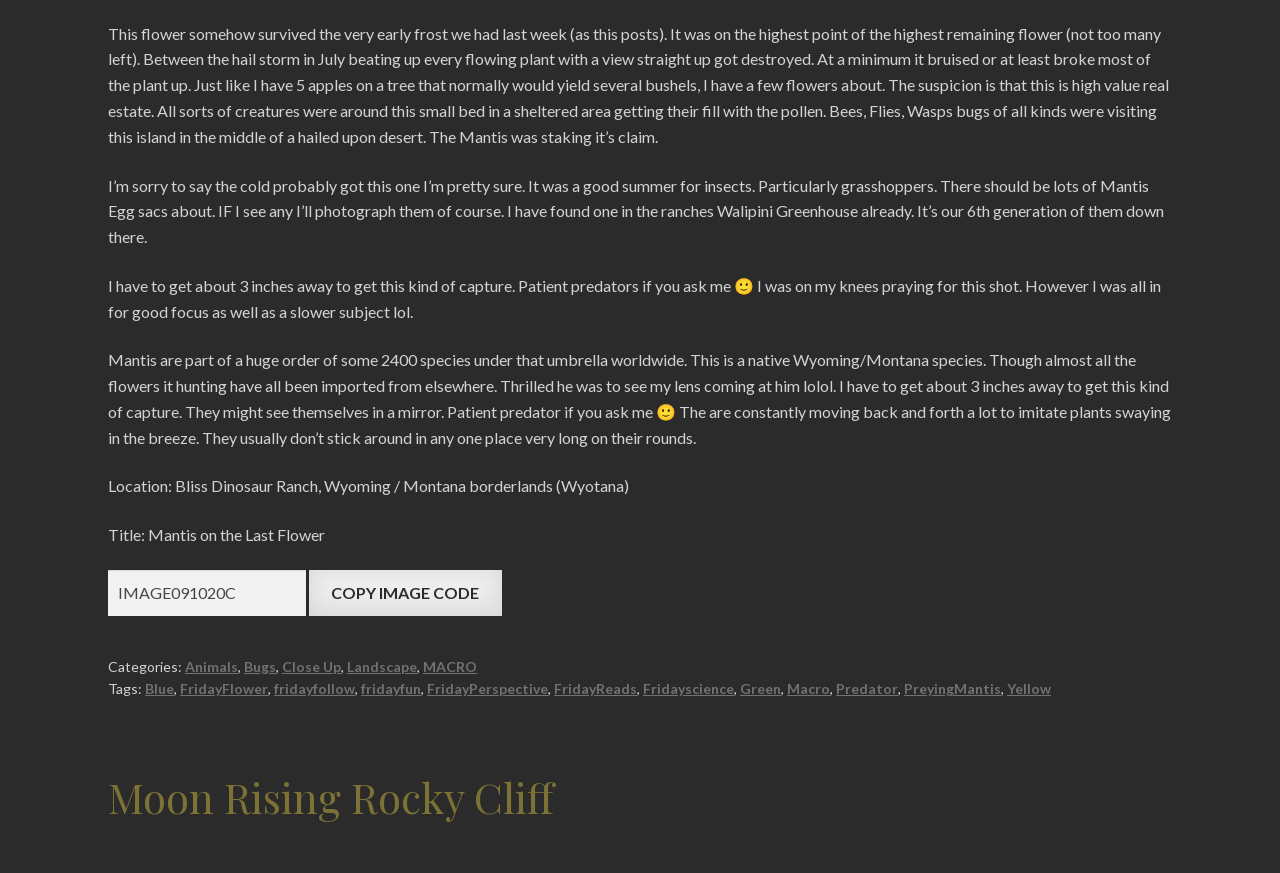What is the location of the Bliss Dinosaur Ranch? Observe the screenshot and provide a one-word or short phrase answer.

Wyoming / Montana borderlands